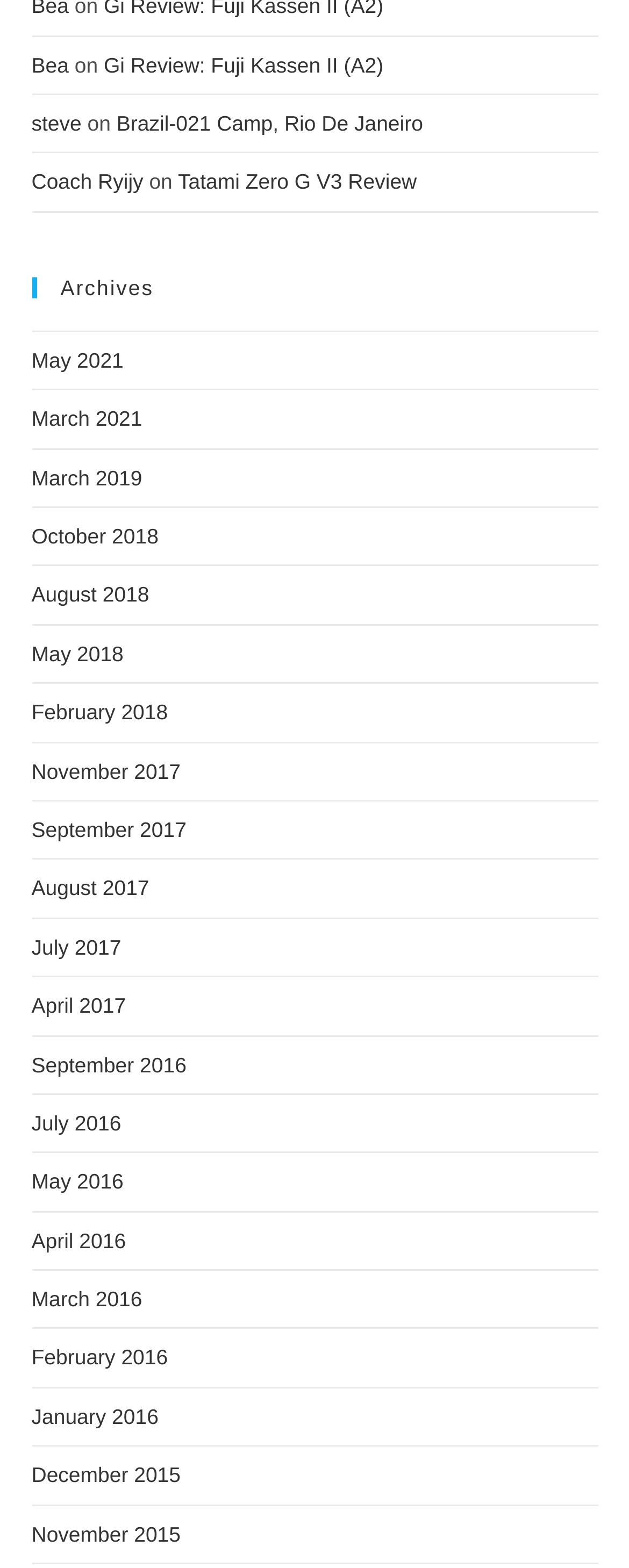Locate the bounding box coordinates of the clickable part needed for the task: "read the review of Tatami Zero G V3".

[0.283, 0.108, 0.663, 0.124]